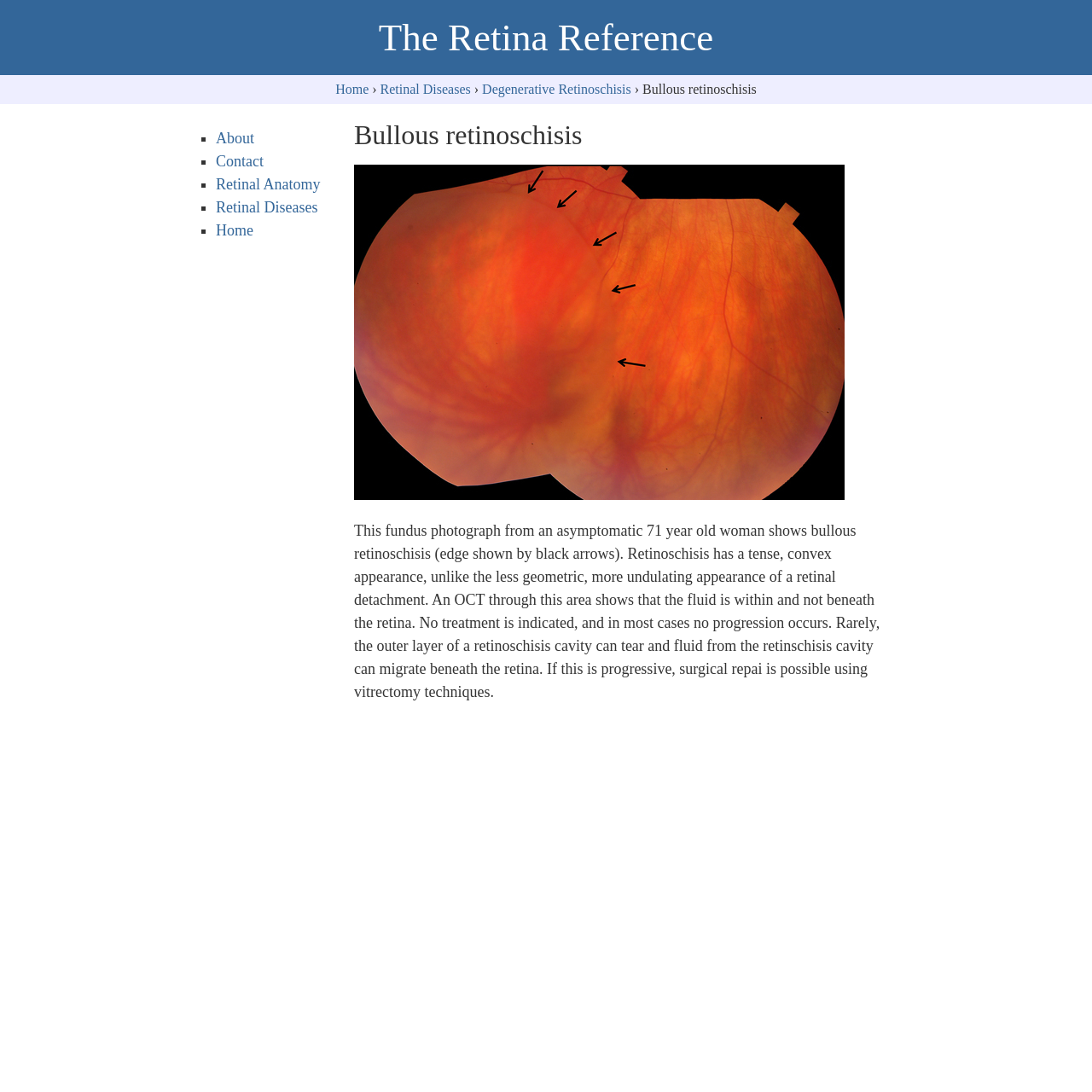Determine the bounding box coordinates for the region that must be clicked to execute the following instruction: "Click on the 'Retinal Diseases' link".

[0.348, 0.075, 0.431, 0.088]